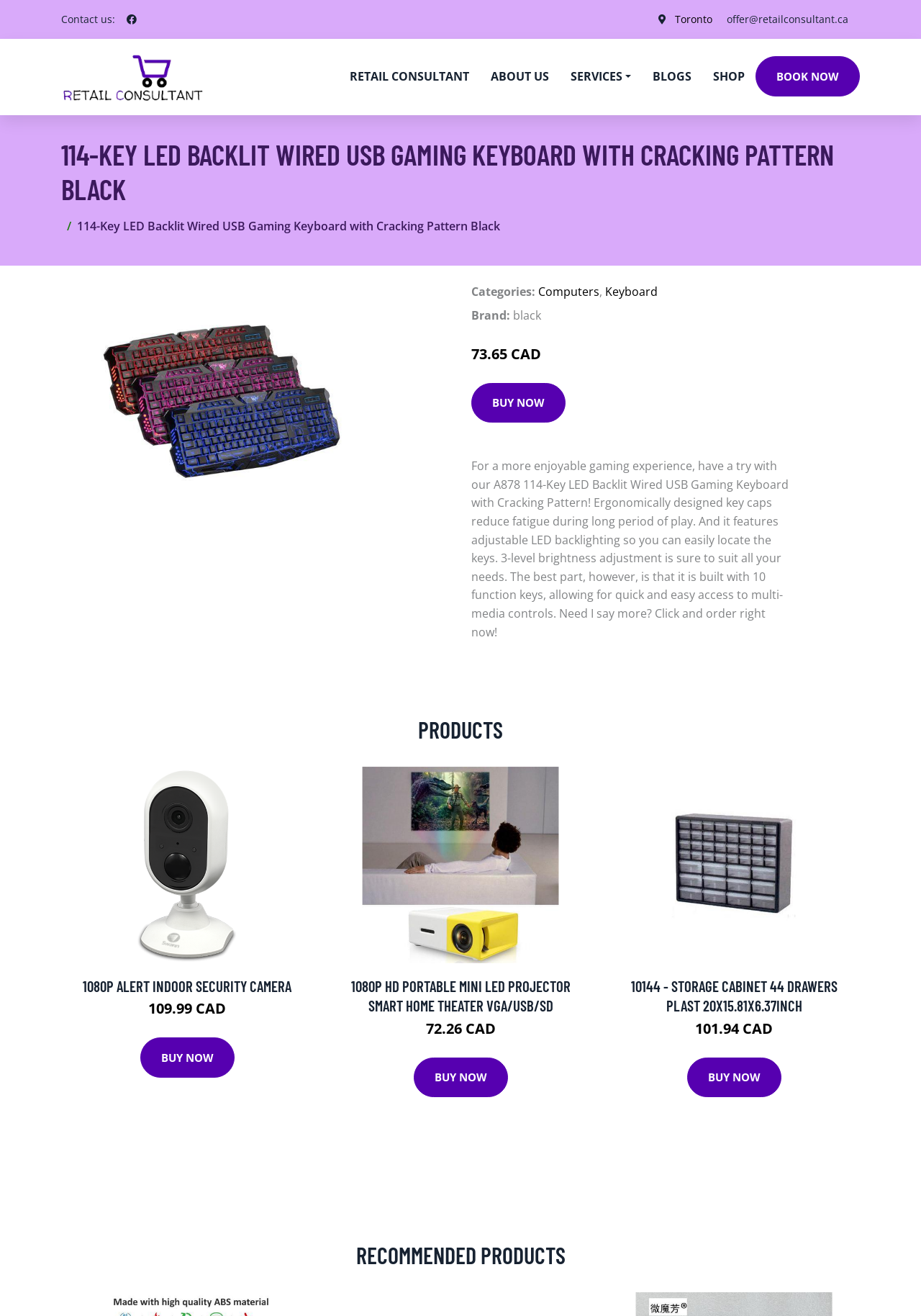Specify the bounding box coordinates of the element's area that should be clicked to execute the given instruction: "Read about 1080p Alert Indoor Security Camera". The coordinates should be four float numbers between 0 and 1, i.e., [left, top, right, bottom].

[0.061, 0.582, 0.345, 0.732]